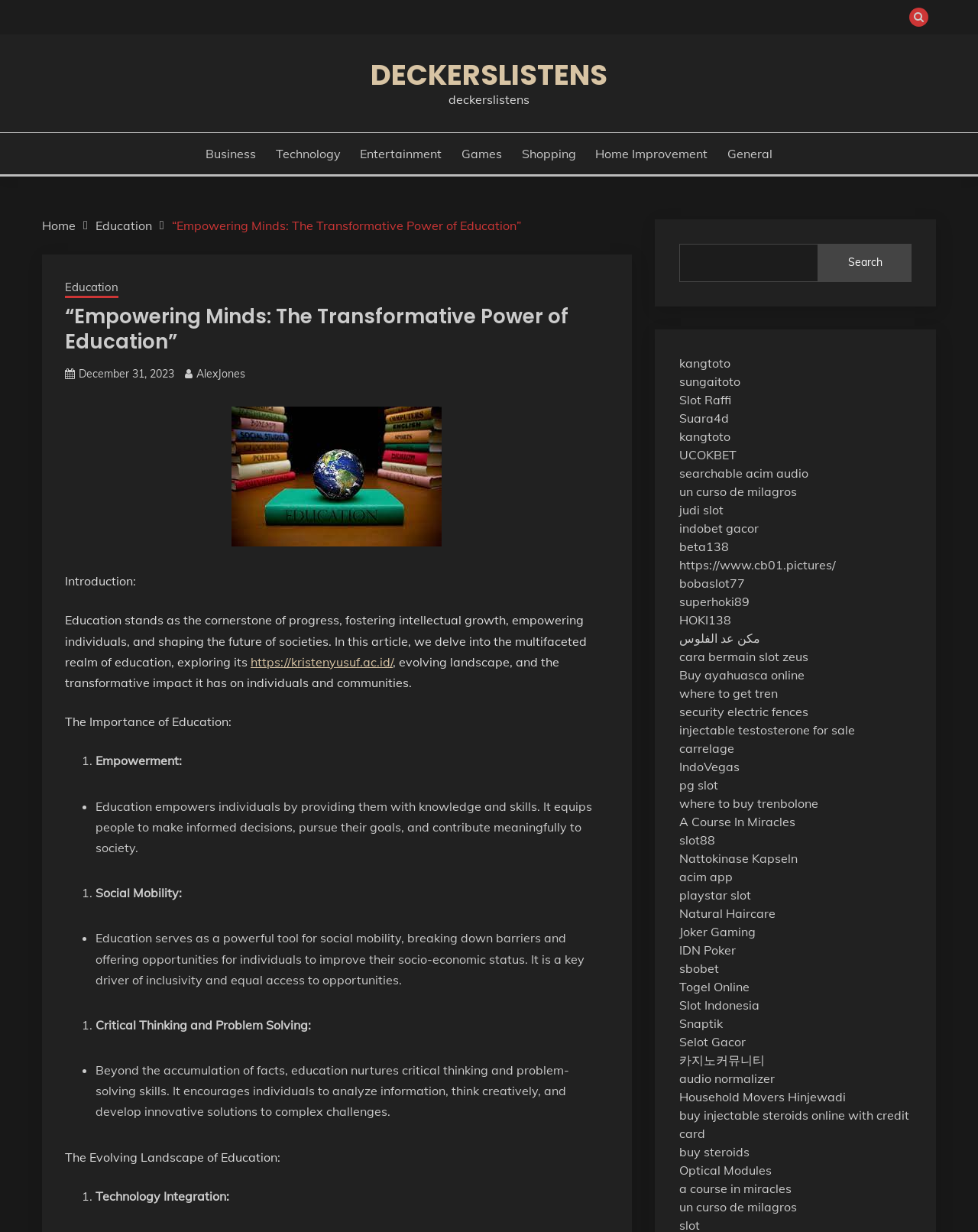Find the bounding box coordinates of the clickable area that will achieve the following instruction: "Go to the 'Education' page".

[0.098, 0.177, 0.155, 0.189]